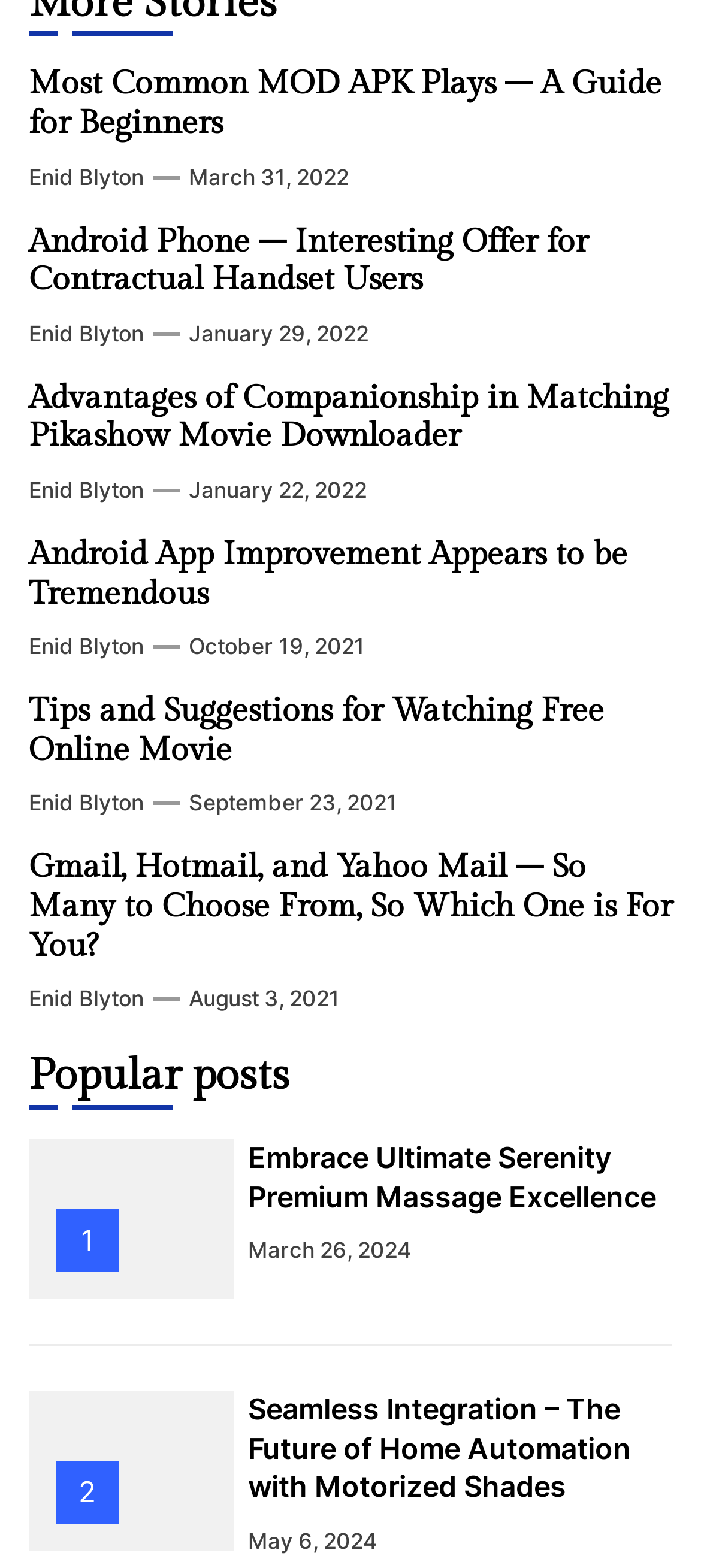Can you identify the bounding box coordinates of the clickable region needed to carry out this instruction: 'Check the date of the article 'Advantages of Companionship in Matching Pikashow Movie Downloader''? The coordinates should be four float numbers within the range of 0 to 1, stated as [left, top, right, bottom].

[0.269, 0.304, 0.523, 0.321]